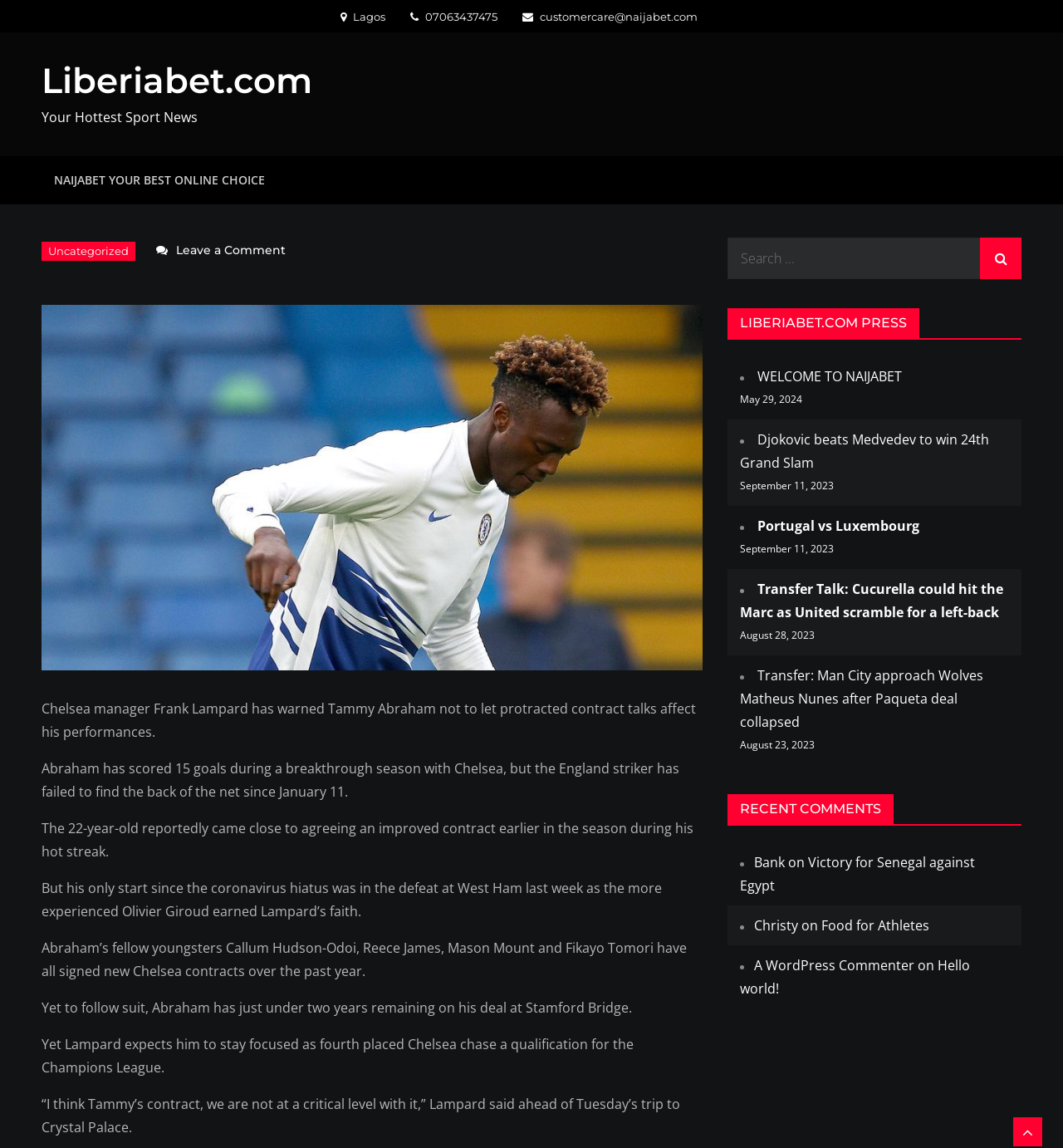Use a single word or phrase to answer the question: How many goals has Tammy Abraham scored?

15